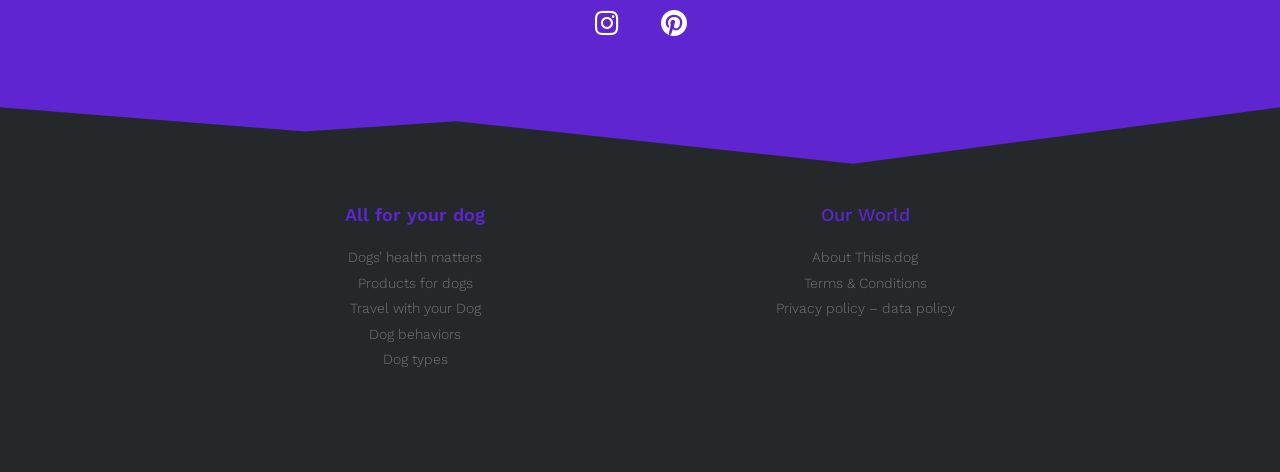What is the main topic of this website?
Relying on the image, give a concise answer in one word or a brief phrase.

Dogs